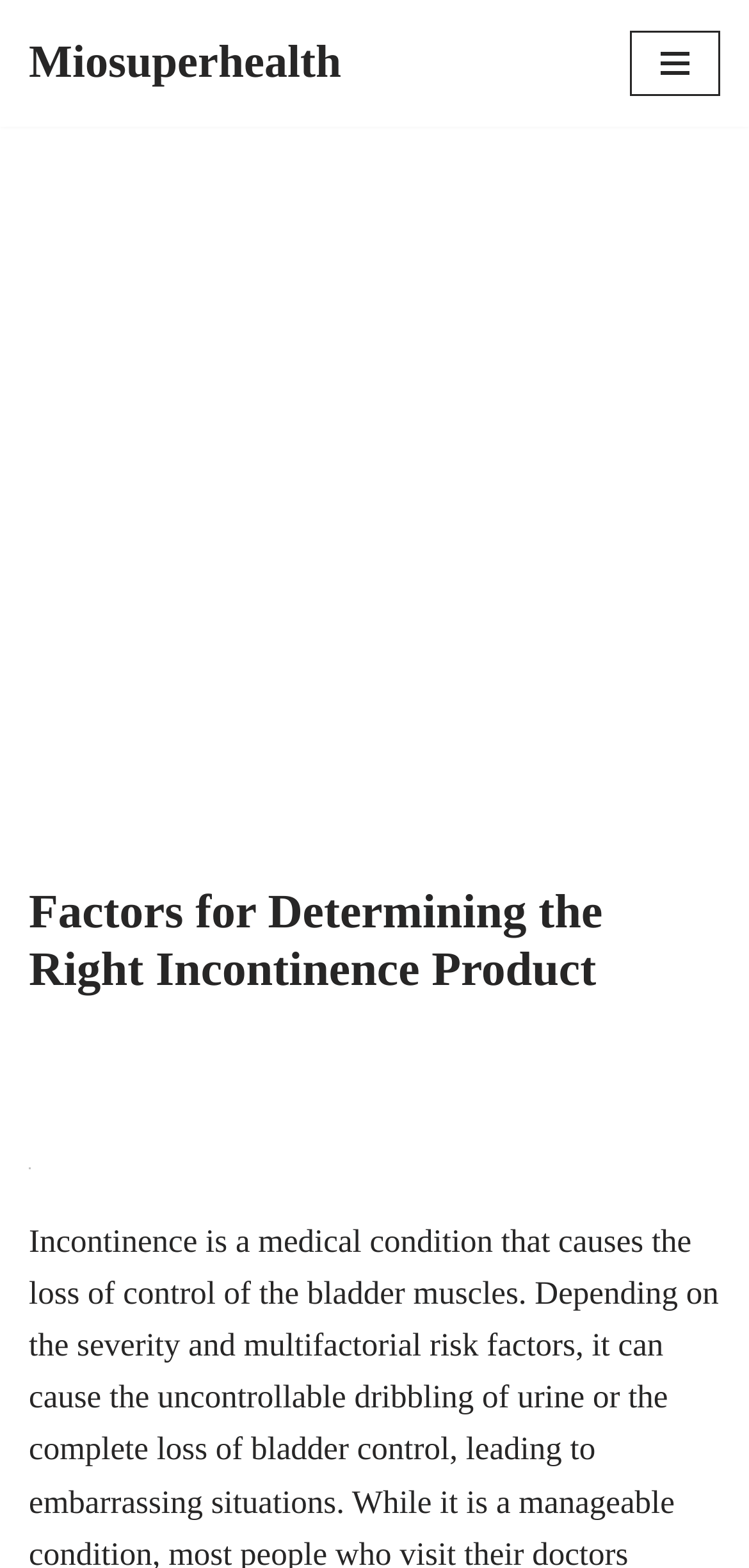What is the navigation menu's initial state?
Answer the question with a thorough and detailed explanation.

The navigation menu's initial state is collapsed, as indicated by the 'expanded: False' property, suggesting that the menu is not initially visible and needs to be expanded by the user.